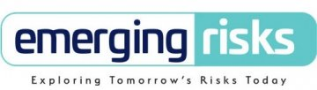What is the focus of Emerging Risks?
Use the information from the image to give a detailed answer to the question.

The caption states that Emerging Risks focuses on 'addressing and analyzing emerging risks in various sectors'. This indicates that the organization's primary focus is on identifying and mitigating emerging risks.